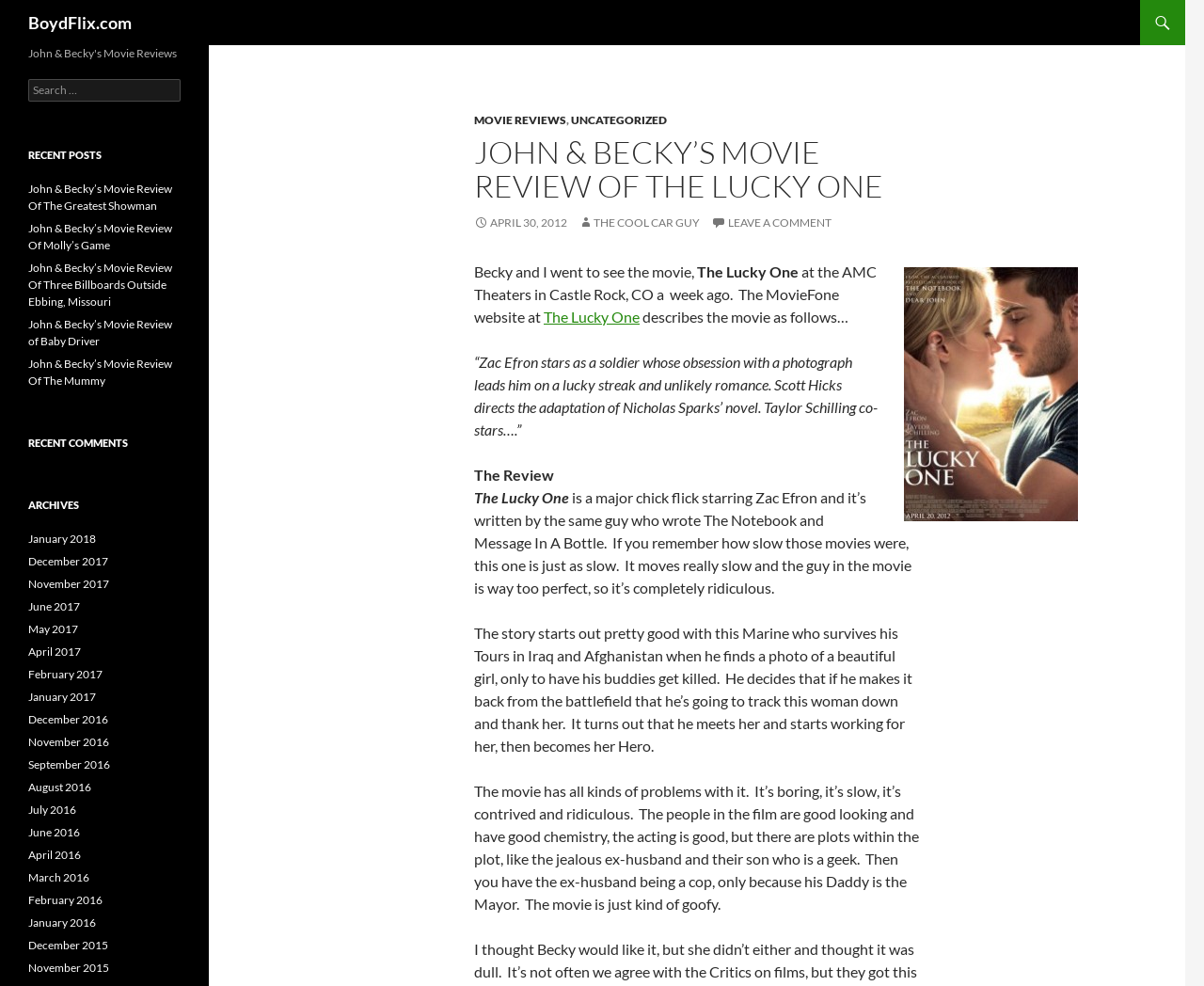Please determine the bounding box coordinates of the element to click on in order to accomplish the following task: "Read the review of The Lucky One". Ensure the coordinates are four float numbers ranging from 0 to 1, i.e., [left, top, right, bottom].

[0.394, 0.266, 0.579, 0.284]